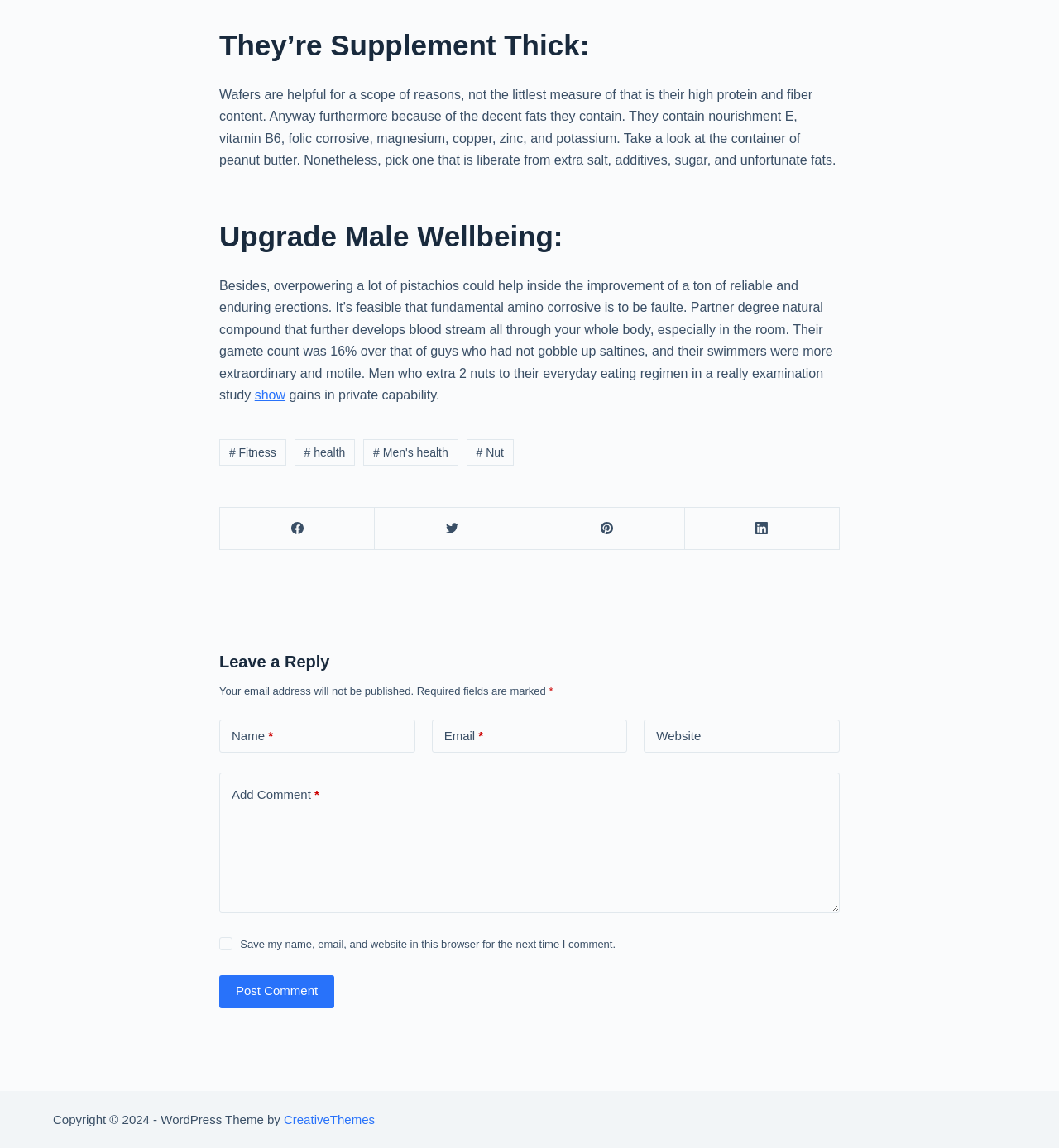Bounding box coordinates are specified in the format (top-left x, top-left y, bottom-right x, bottom-right y). All values are floating point numbers bounded between 0 and 1. Please provide the bounding box coordinate of the region this sentence describes: # Fitness

[0.207, 0.383, 0.27, 0.405]